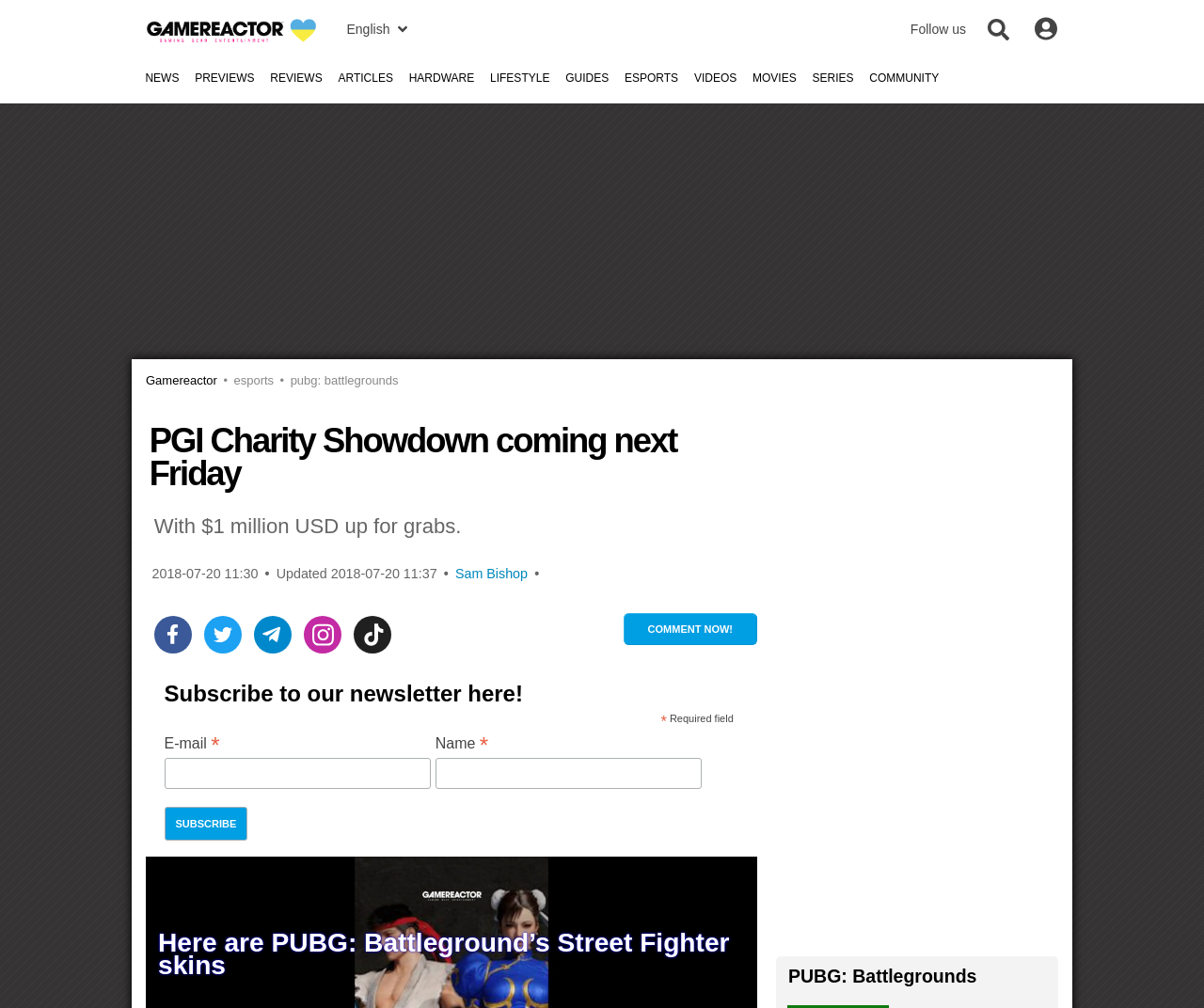What is the language of the webpage?
From the image, respond using a single word or phrase.

English